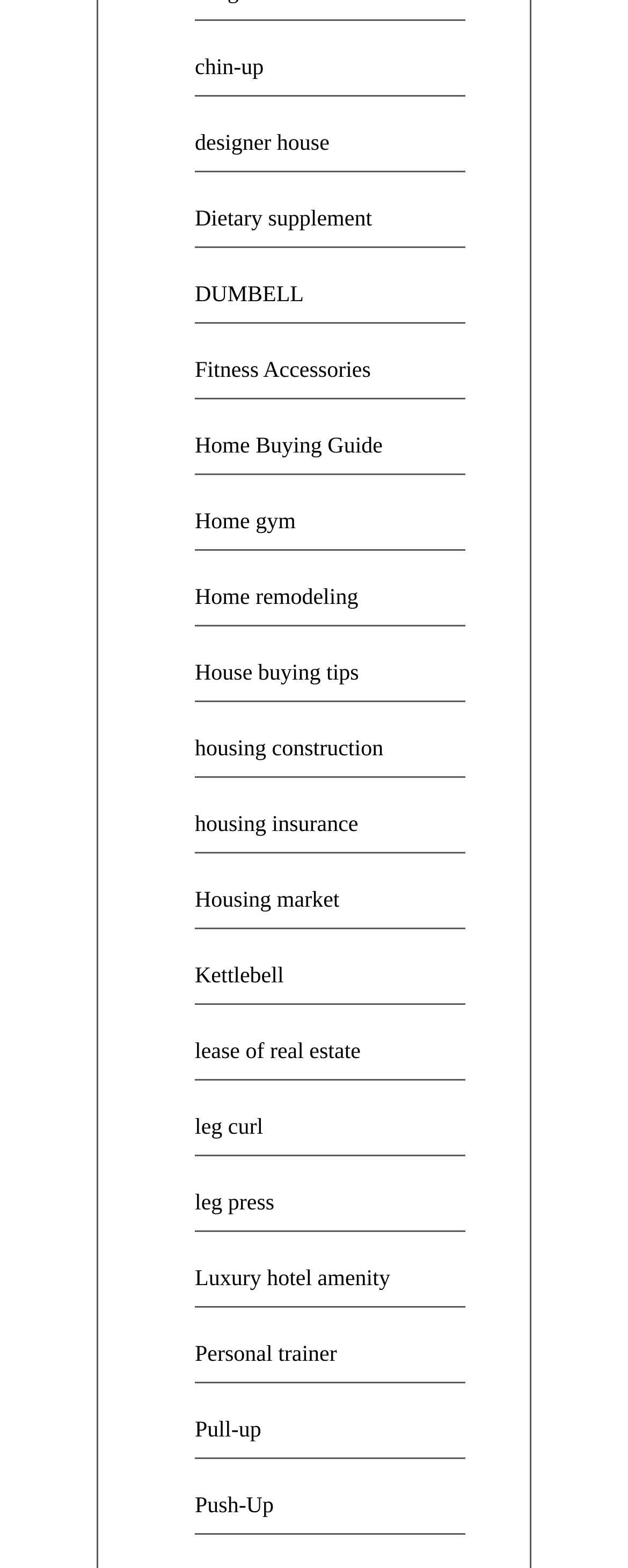Are there any links related to insurance?
Utilize the image to construct a detailed and well-explained answer.

By analyzing the links on the webpage, I can see that there is a link 'housing insurance' which is related to insurance. Hence, the answer is yes.